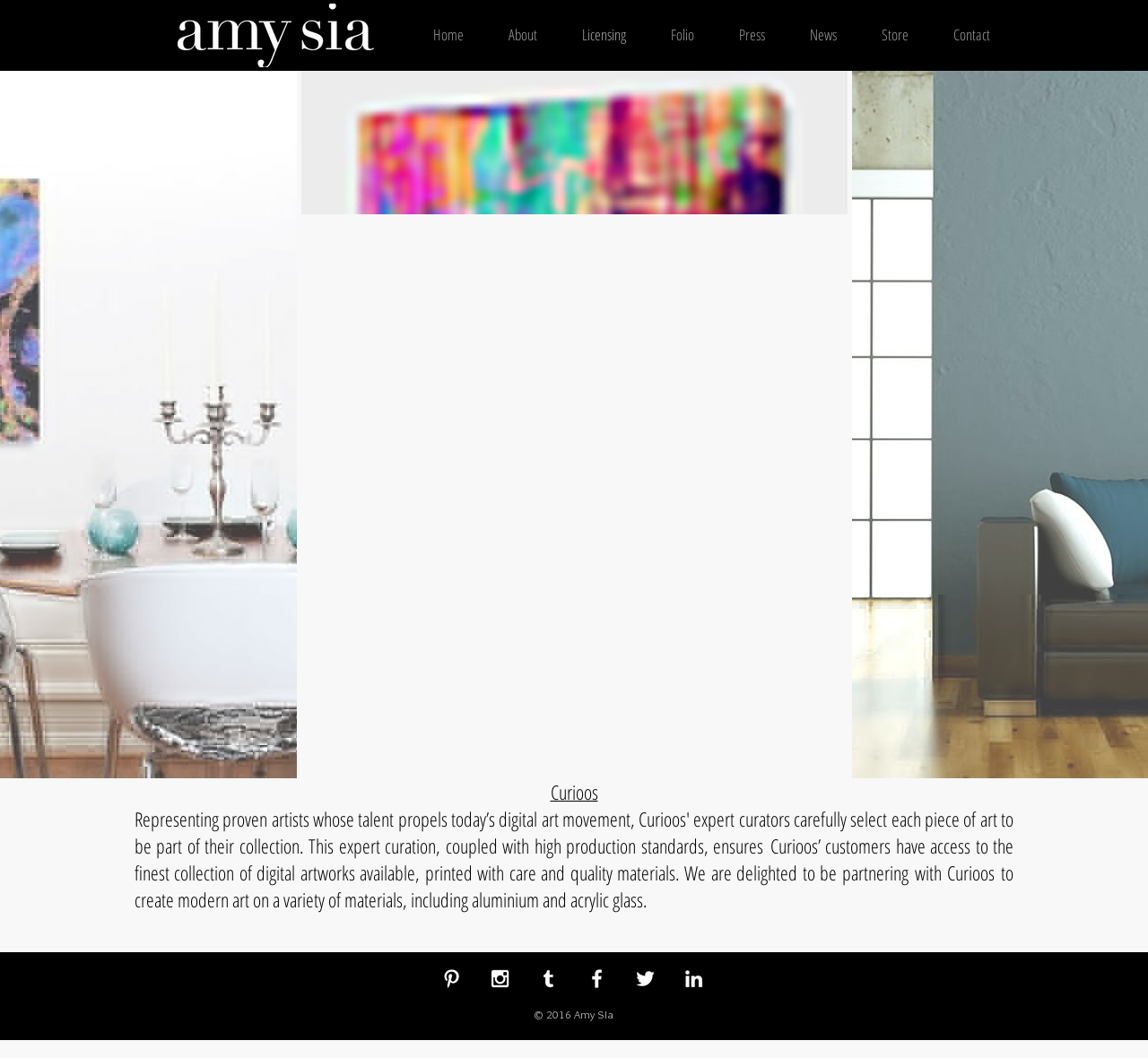Describe all the key features of the webpage in detail.

The webpage is about Curioos, a digital art platform, in partnership with amy-sia-design. At the top, there is a navigation bar with 7 links: Home, About, Licensing, Folio, Press, News, and Store, followed by Contact. 

Below the navigation bar, there is a large iframe that takes up most of the page. Within the iframe, there is a link to Curioos at the top. 

Underneath the iframe, there is a heading that describes Curioos as a platform that represents proven artists and offers high-quality digital artworks. The text explains that Curioos' expert curators carefully select each piece of art, ensuring that customers have access to the finest collection of digital artworks available.

At the bottom of the page, there is a social bar with 6 links to social media platforms, including Pinterest, Instagram, Tumblr, Facebook, Twitter, and LinkedIn, each represented by a white icon. 

Finally, at the very bottom of the page, there is a copyright notice stating "© 2016 Amy SIa".